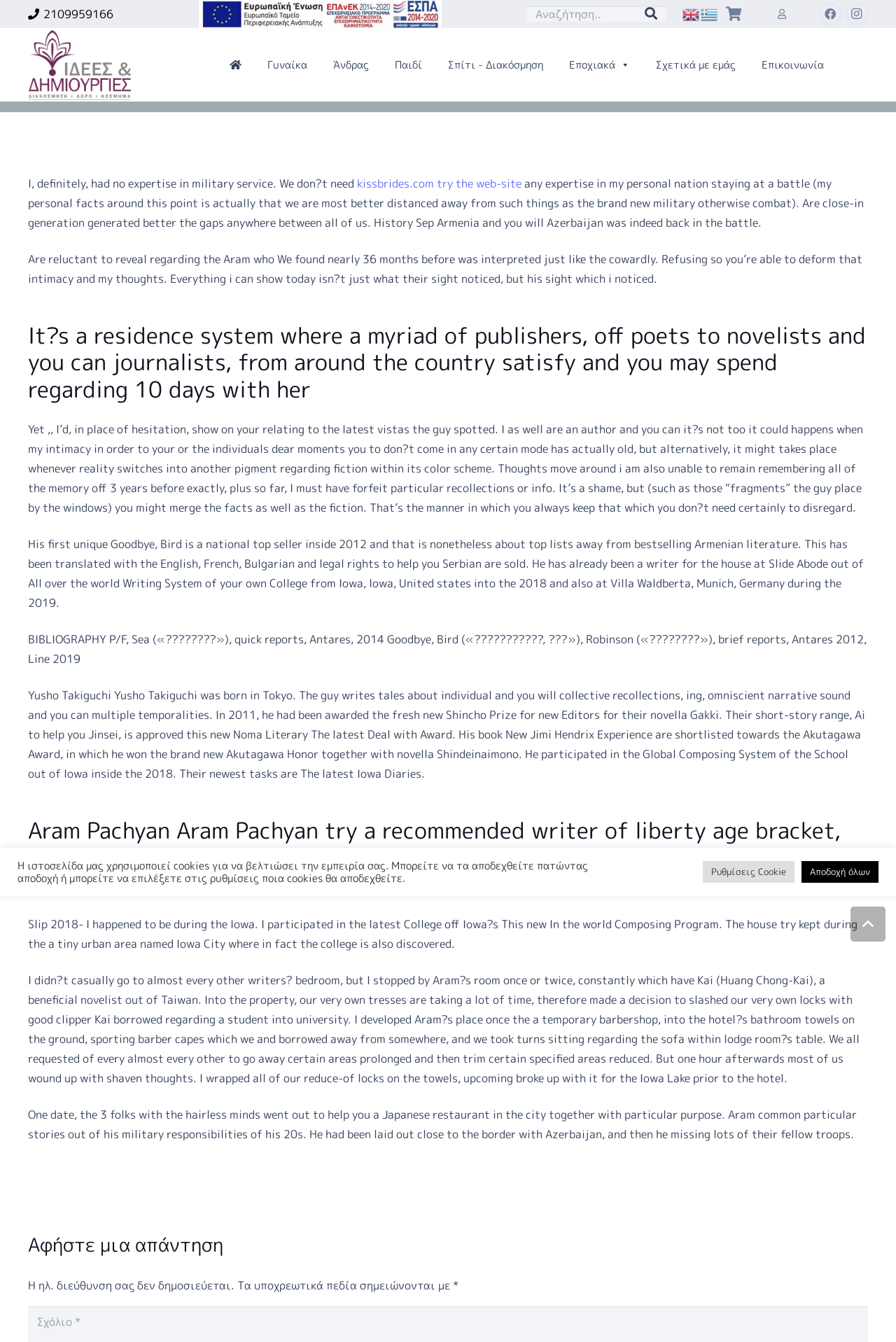What is the location where the authors met?
Please respond to the question thoroughly and include all relevant details.

I determined the location where the authors met by analyzing the static text elements that describe the authors' experiences. One of the text elements mentions that the authors participated in the International Writing Program at the University of Iowa, indicating that they met in Iowa.